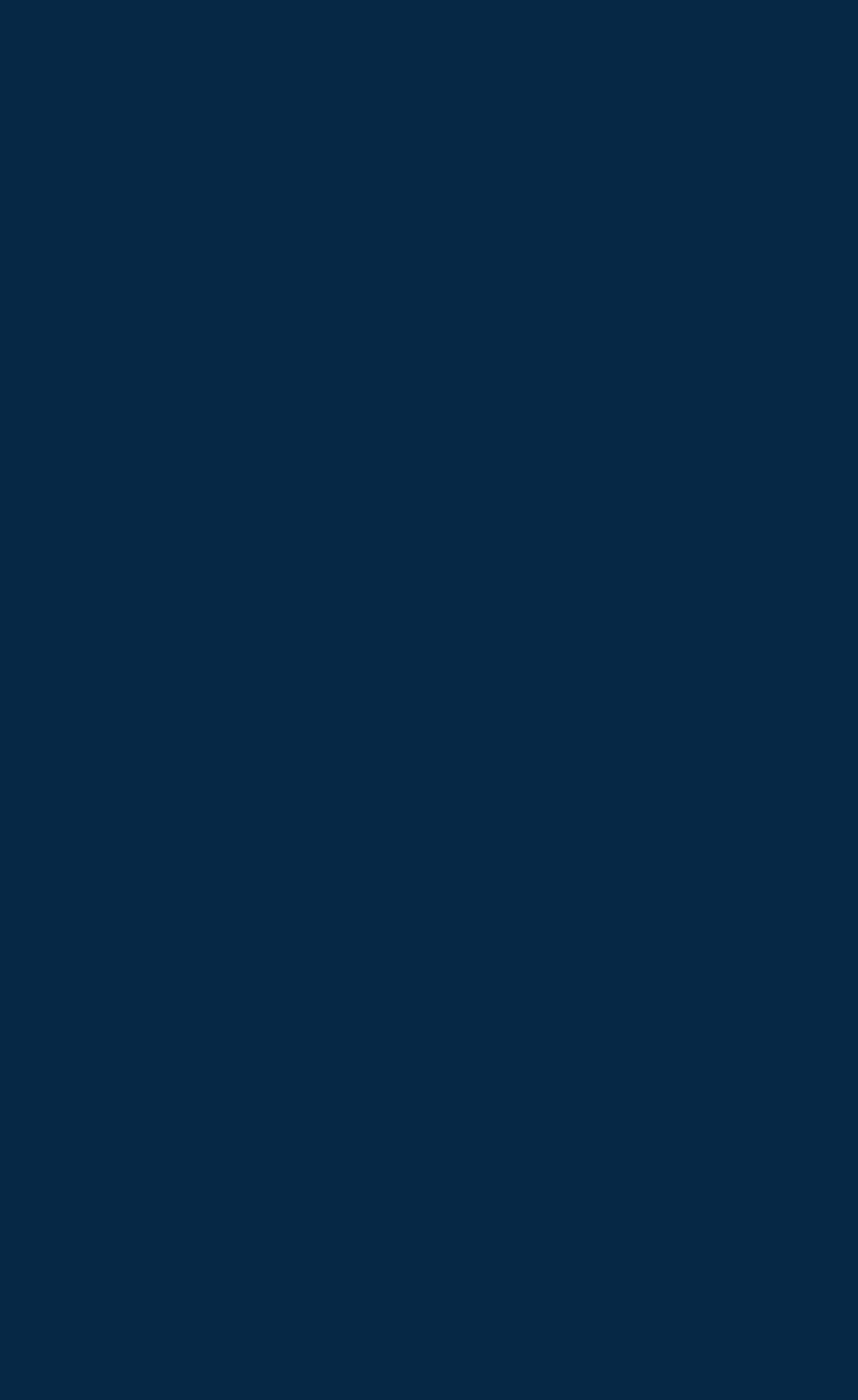Please identify the coordinates of the bounding box for the clickable region that will accomplish this instruction: "visit Daybreak Games website".

[0.224, 0.743, 0.594, 0.761]